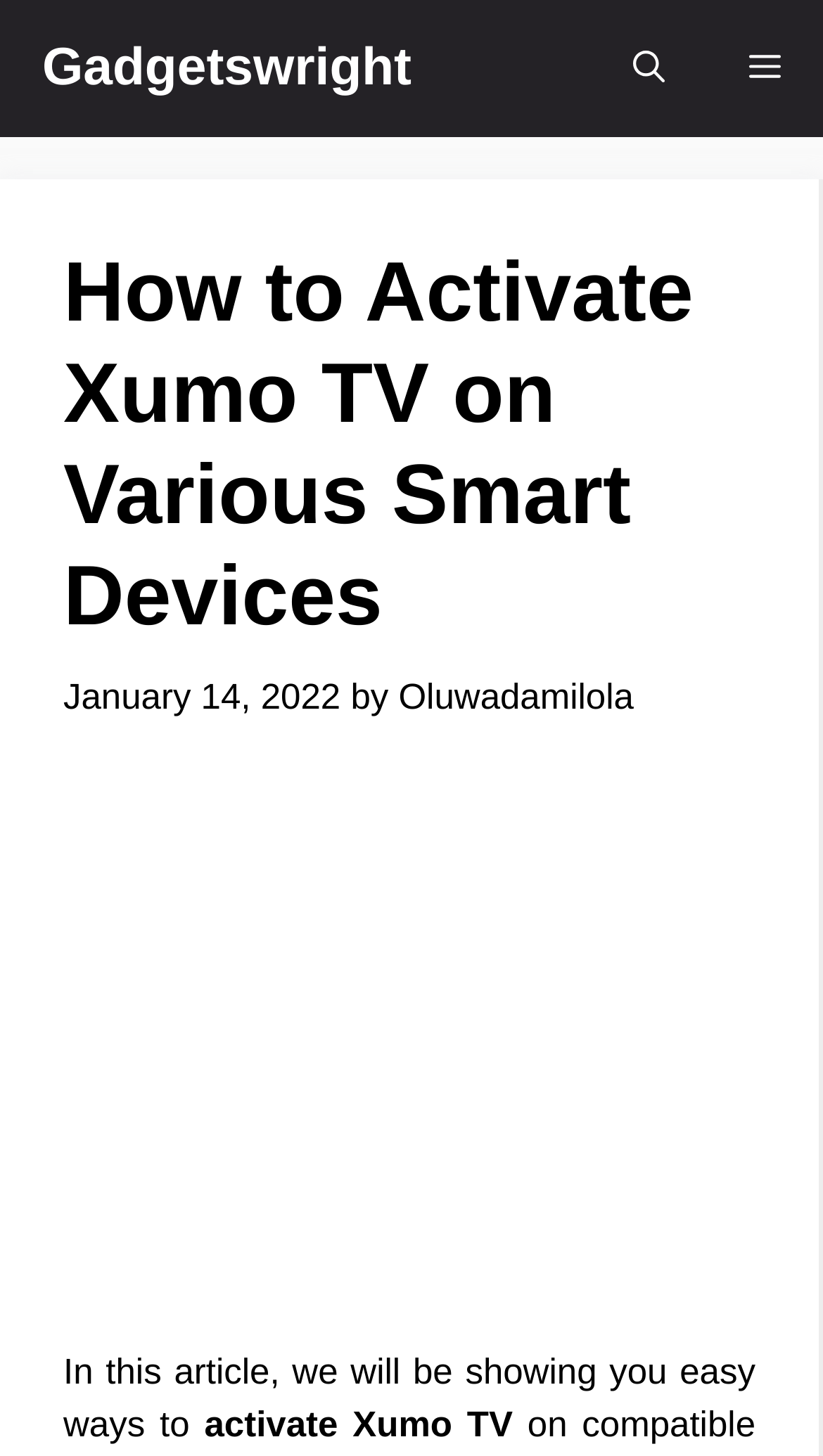Locate and extract the text of the main heading on the webpage.

How to Activate Xumo TV on Various Smart Devices